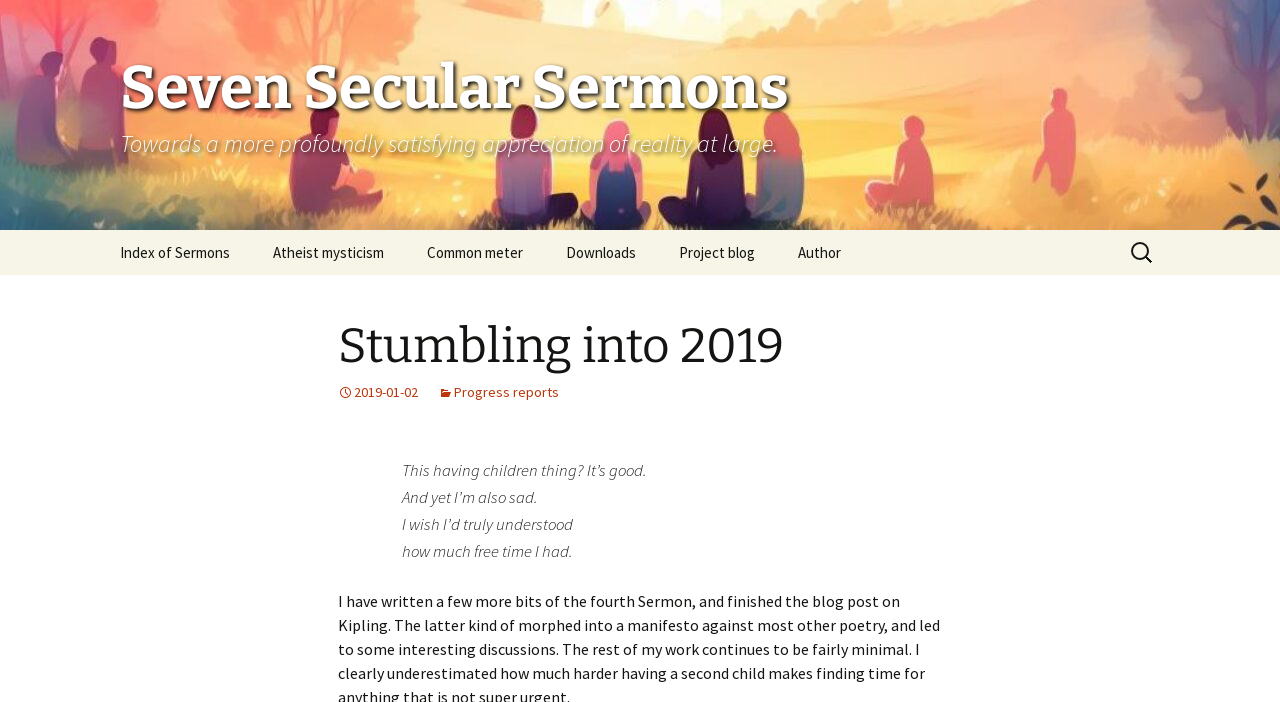Locate and provide the bounding box coordinates for the HTML element that matches this description: "Research Papers".

None